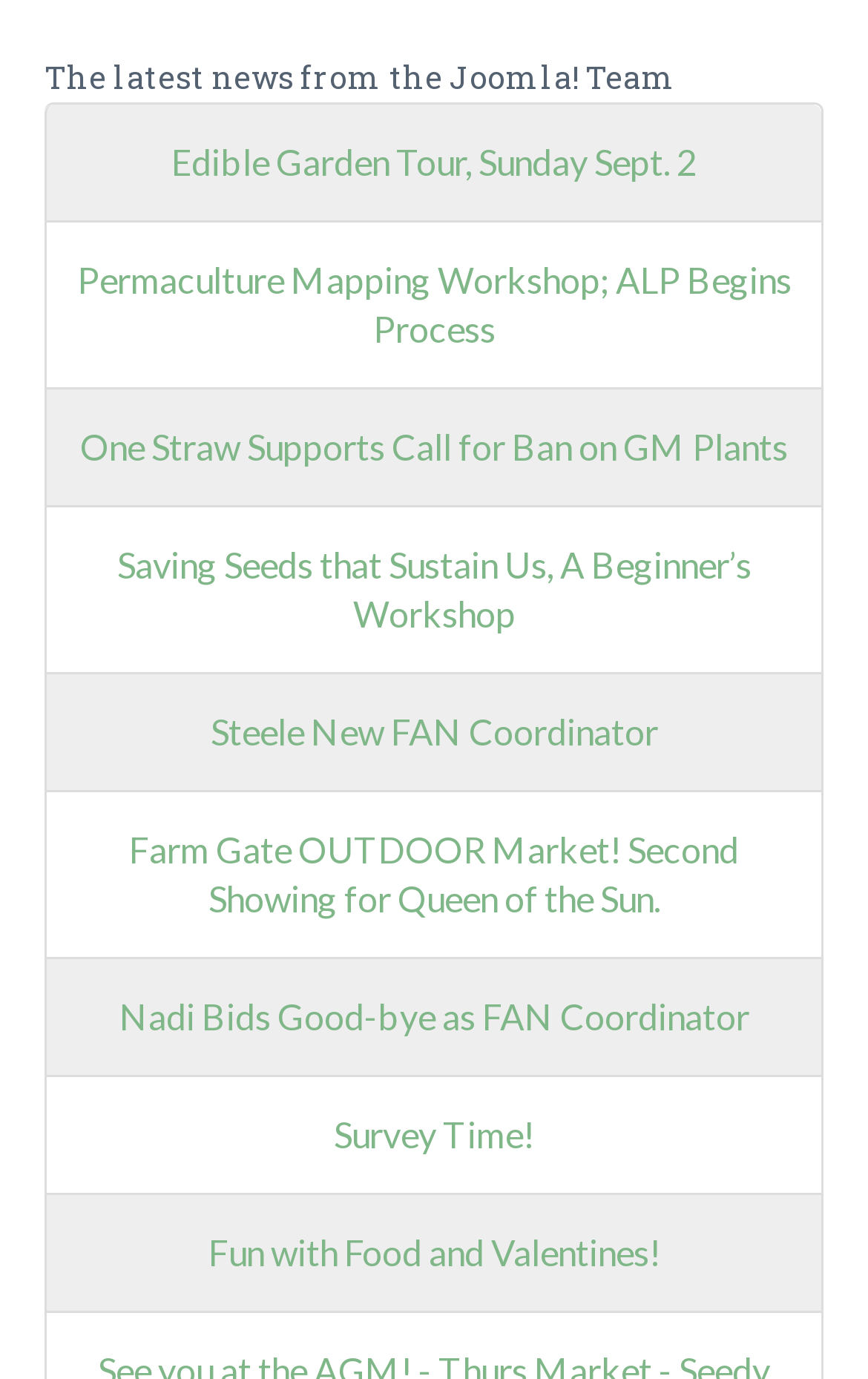Given the element description Fforumo, identify the bounding box coordinates for the UI element on the webpage screenshot. The format should be (top-left x, top-left y, bottom-right x, bottom-right y), with values between 0 and 1.

None